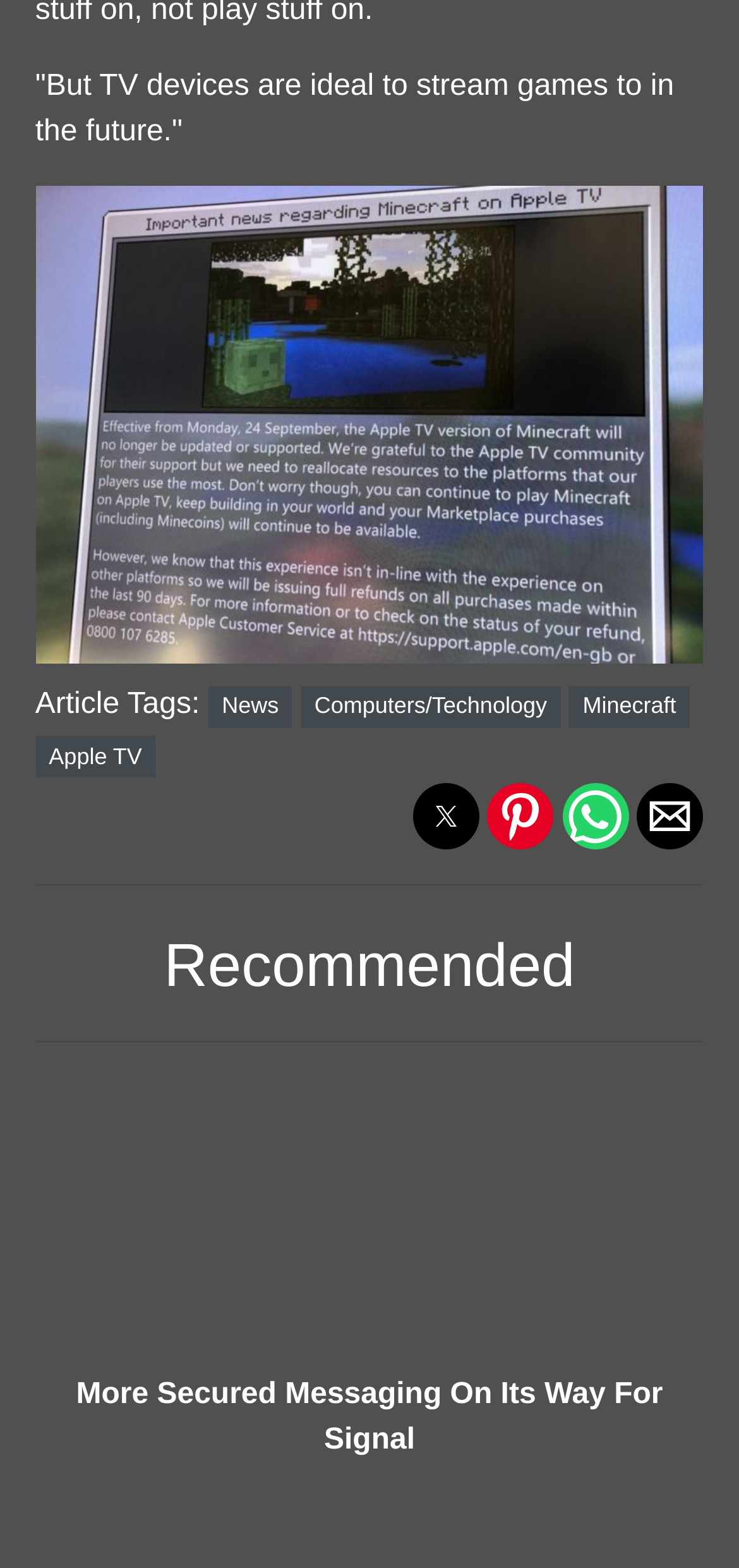Please determine the bounding box coordinates of the section I need to click to accomplish this instruction: "View the 'More Secured Messaging On Its Way For Signal' article".

[0.048, 0.85, 0.952, 0.934]